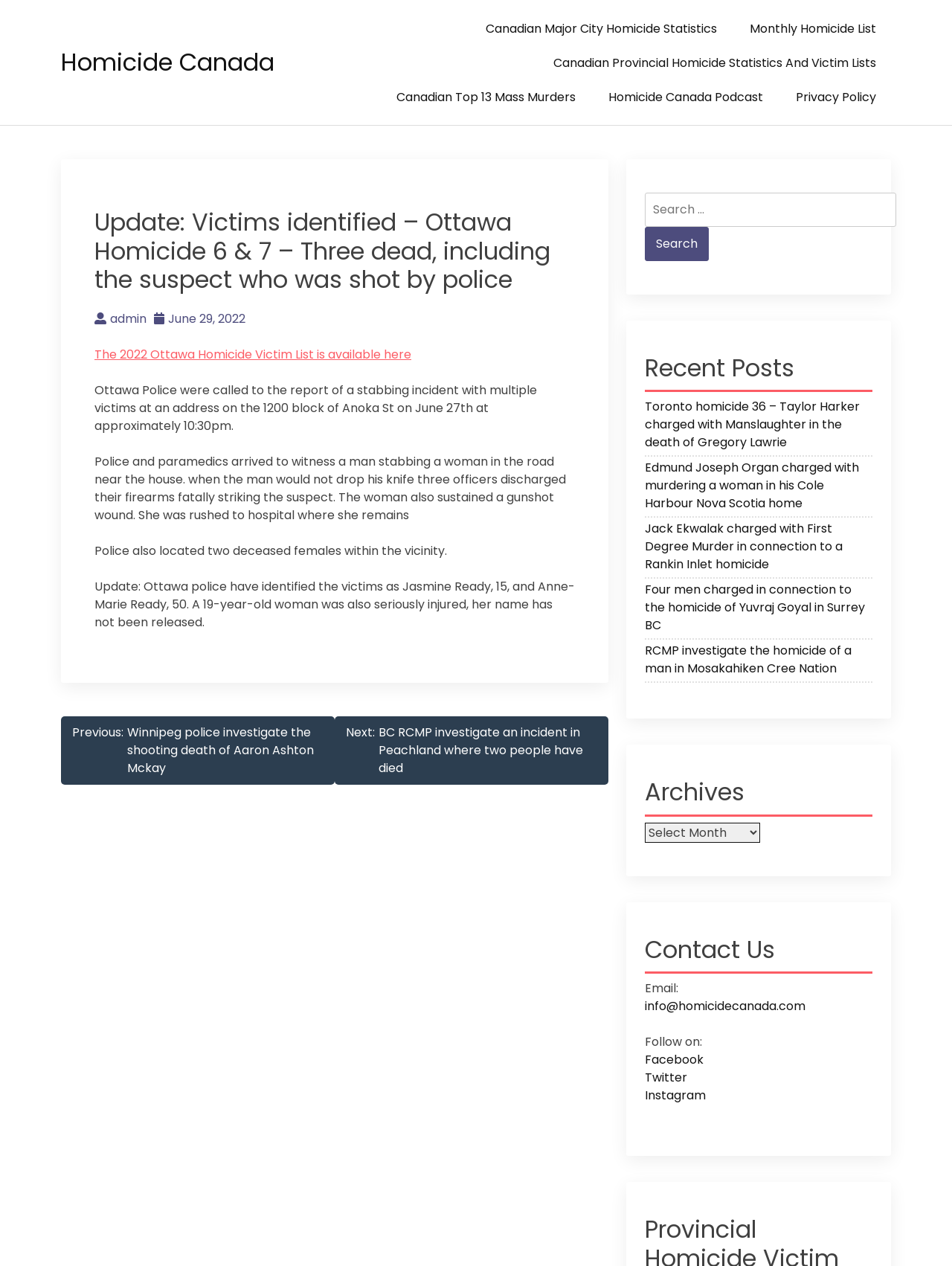What is the name of the 15-year-old victim?
Answer the question with a detailed and thorough explanation.

I determined the name of the 15-year-old victim by reading the StaticText element with the text 'Update: Ottawa police have identified the victims as Jasmine Ready, 15, and Anne-Marie Ready, 50.' which is located in the article section.